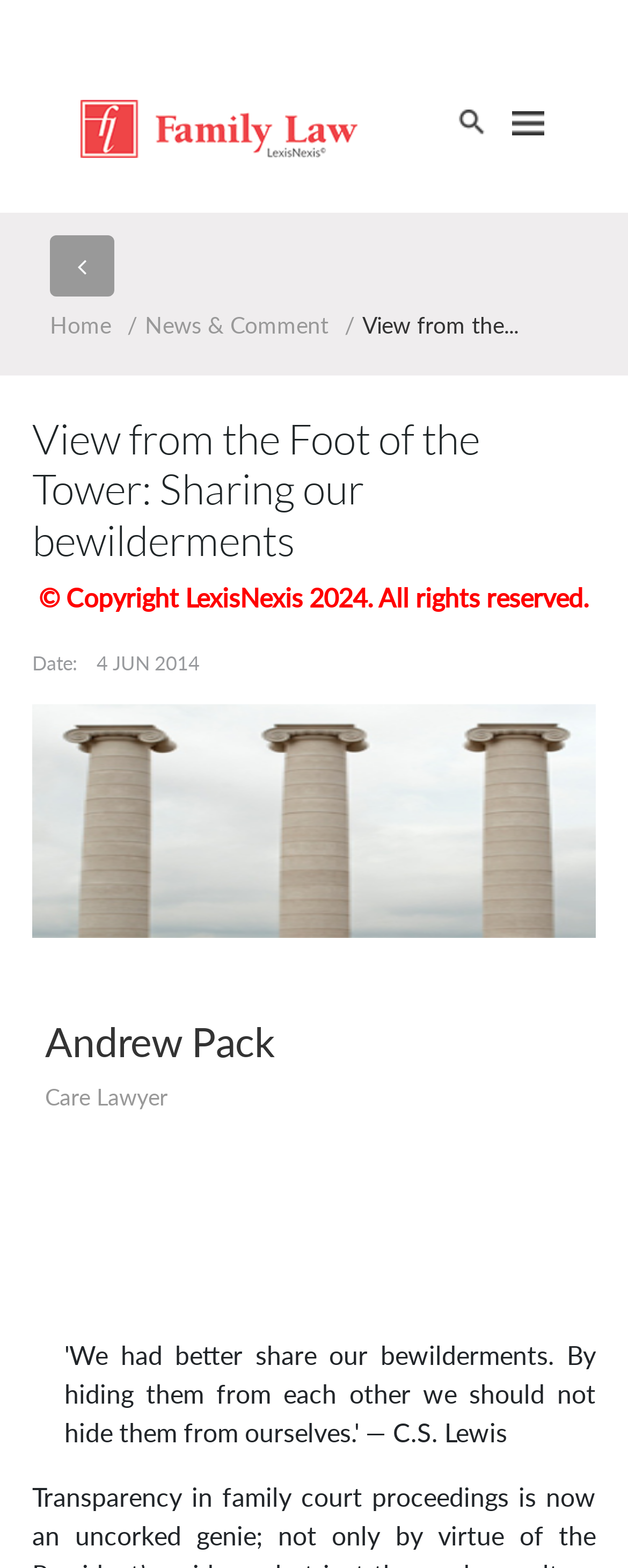Explain the contents of the webpage comprehensively.

The webpage appears to be a blog or article page, with a focus on sharing thoughts and opinions. At the top, there is a large heading that reads "View from the Foot of the Tower: Sharing our bewilderments", which is also the title of the page. Below this heading, there is a link with an accompanying image, which may be a logo or icon.

To the right of the title, there are three smaller headings, which may be categorizations or tags for the article. Below these headings, there is a navigation menu with links to "Home", "News & Comment", and "View from the...", which may be a category or section of the website.

In the main content area, there is a large block of text, which is not explicitly described in the accessibility tree. However, based on the context, it is likely that this is the main article or blog post.

At the bottom of the page, there is a copyright notice that reads "© Copyright LexisNexis 2024. All rights reserved." Next to this, there is a date stamp that reads "4 JUN 2014". Below this, there is a large image that takes up most of the width of the page, with a caption that reads "Third slide".

To the right of the image, there is a section that appears to be about the author of the article, with a link to "Andrew Pack" and a description that reads "Care Lawyer". Finally, at the very bottom of the page, there is a quote from C.S. Lewis that reads "― C.S. Lewis".